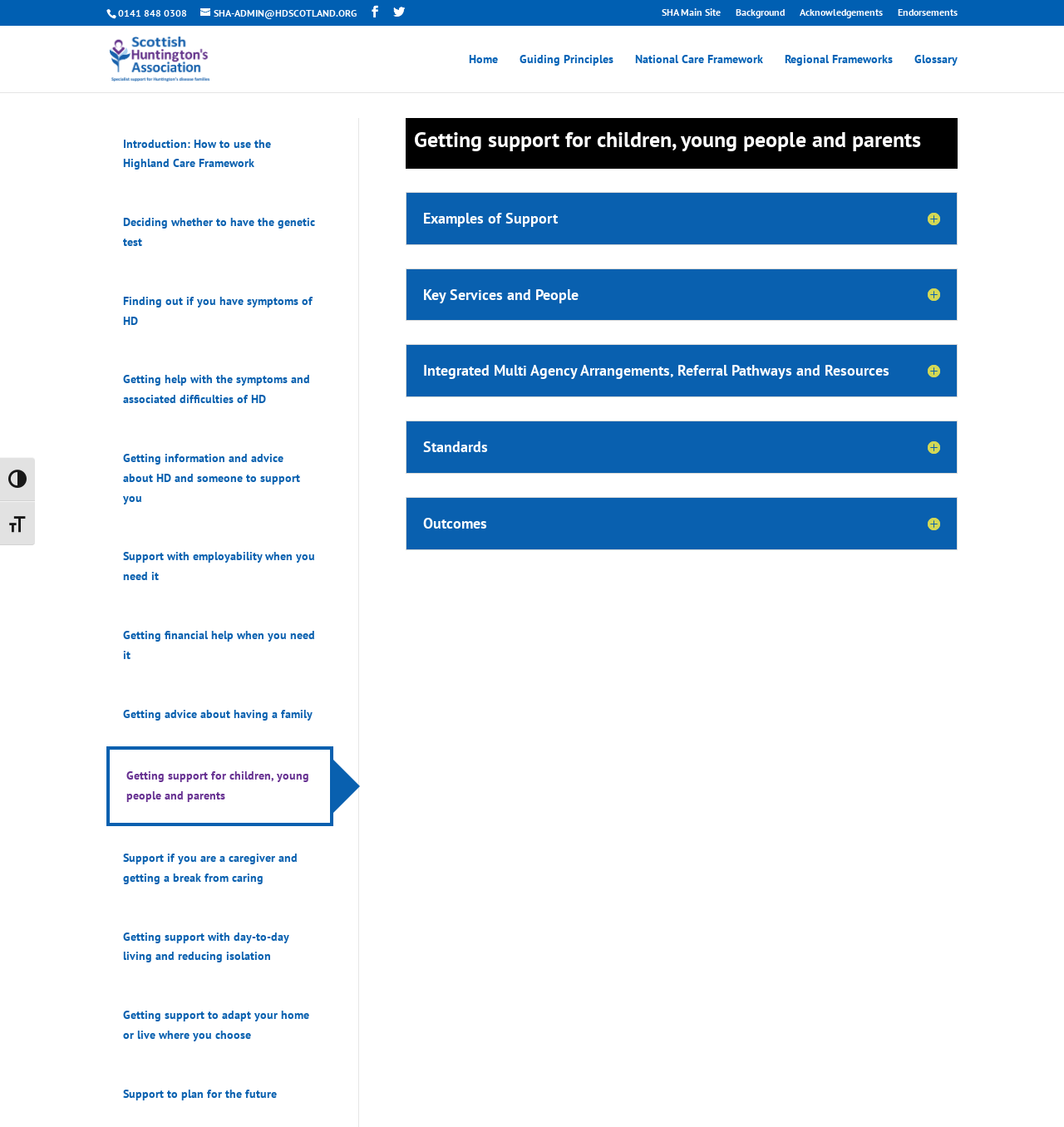Please find the bounding box coordinates of the element that must be clicked to perform the given instruction: "Contact SHA-ADMIN". The coordinates should be four float numbers from 0 to 1, i.e., [left, top, right, bottom].

[0.188, 0.006, 0.335, 0.017]